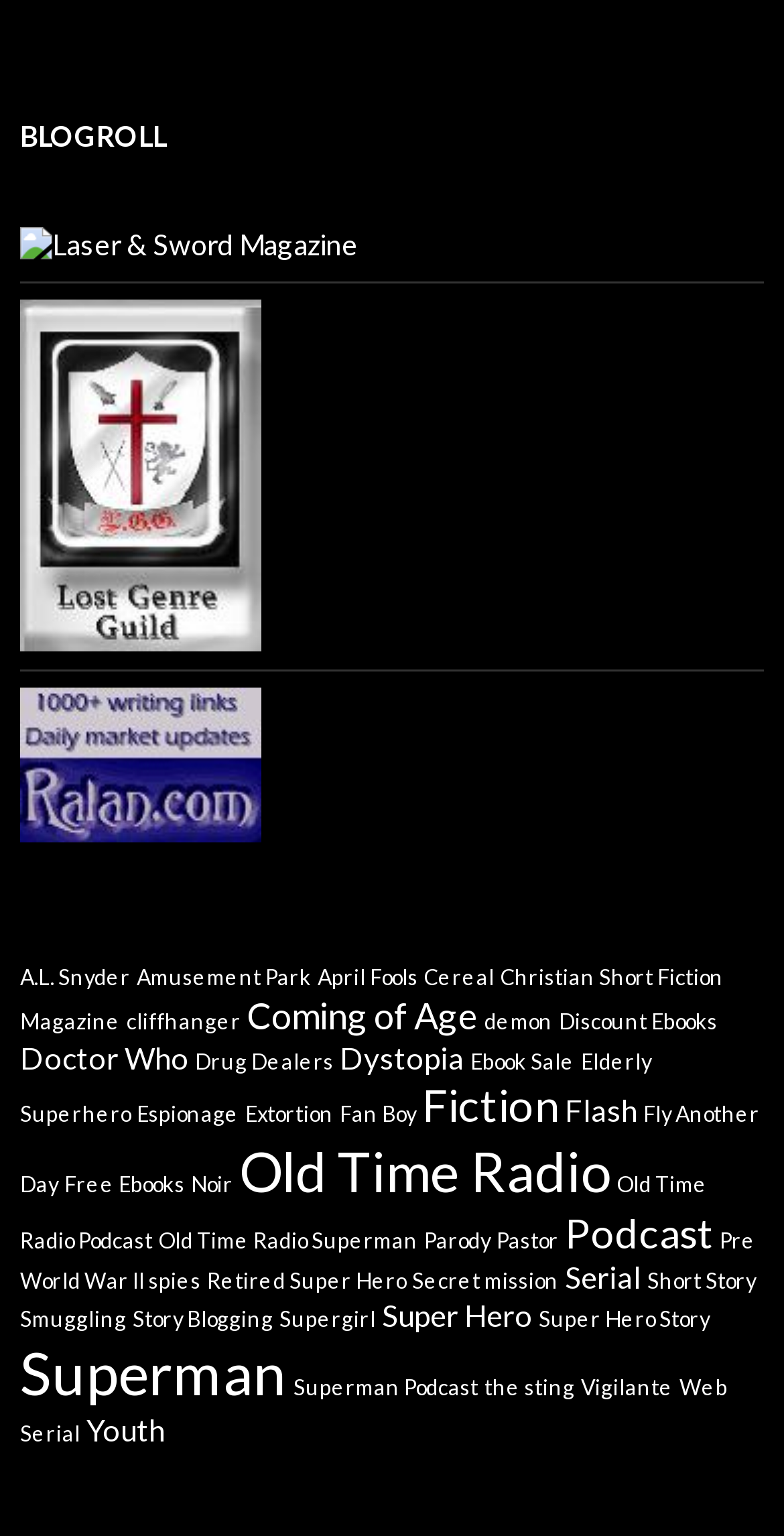Identify the bounding box coordinates for the region to click in order to carry out this instruction: "Explore Old Time Radio". Provide the coordinates using four float numbers between 0 and 1, formatted as [left, top, right, bottom].

[0.305, 0.74, 0.779, 0.784]